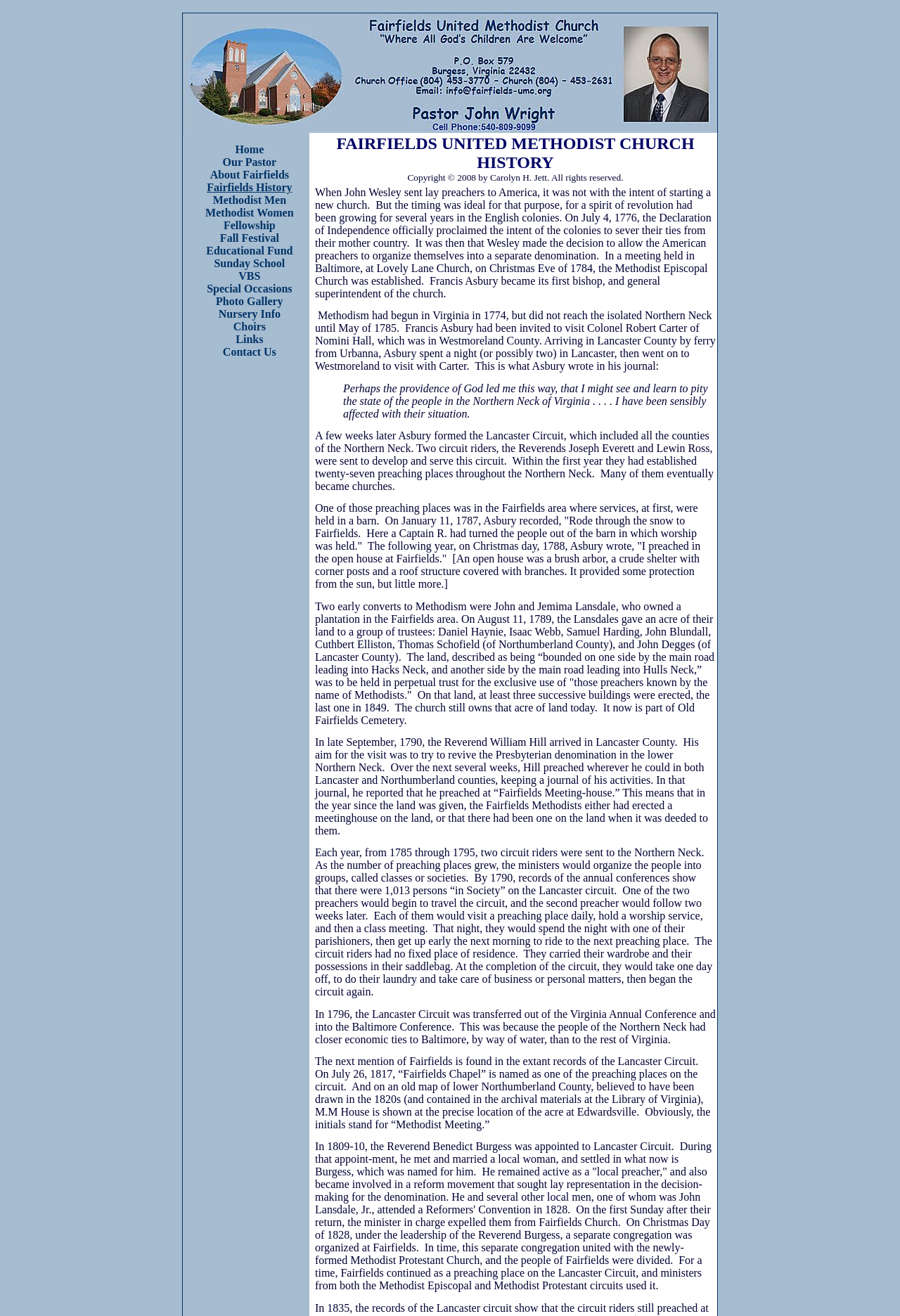How many links are in the top navigation menu?
Relying on the image, give a concise answer in one word or a brief phrase.

15